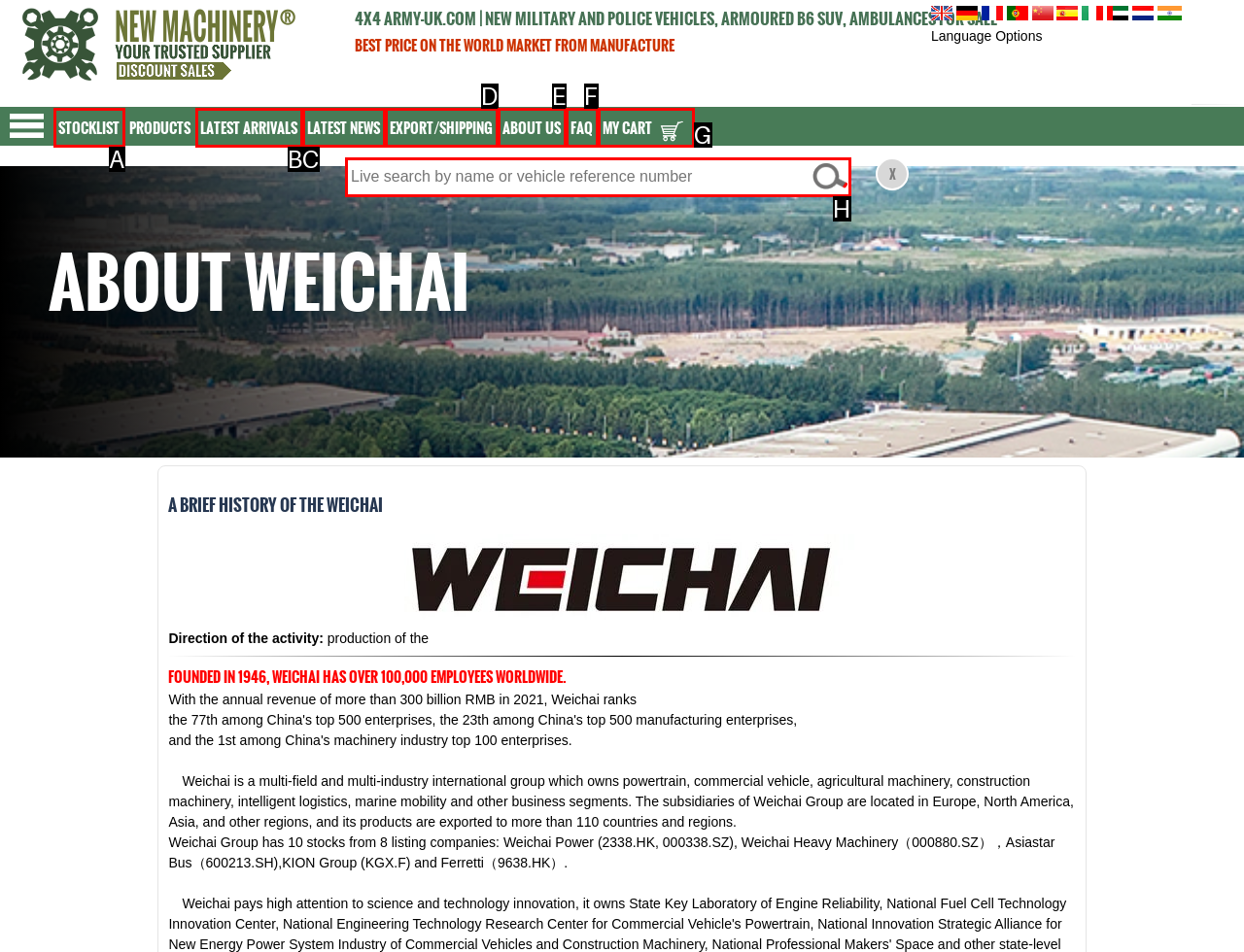Determine the UI element that matches the description: MY CART
Answer with the letter from the given choices.

G